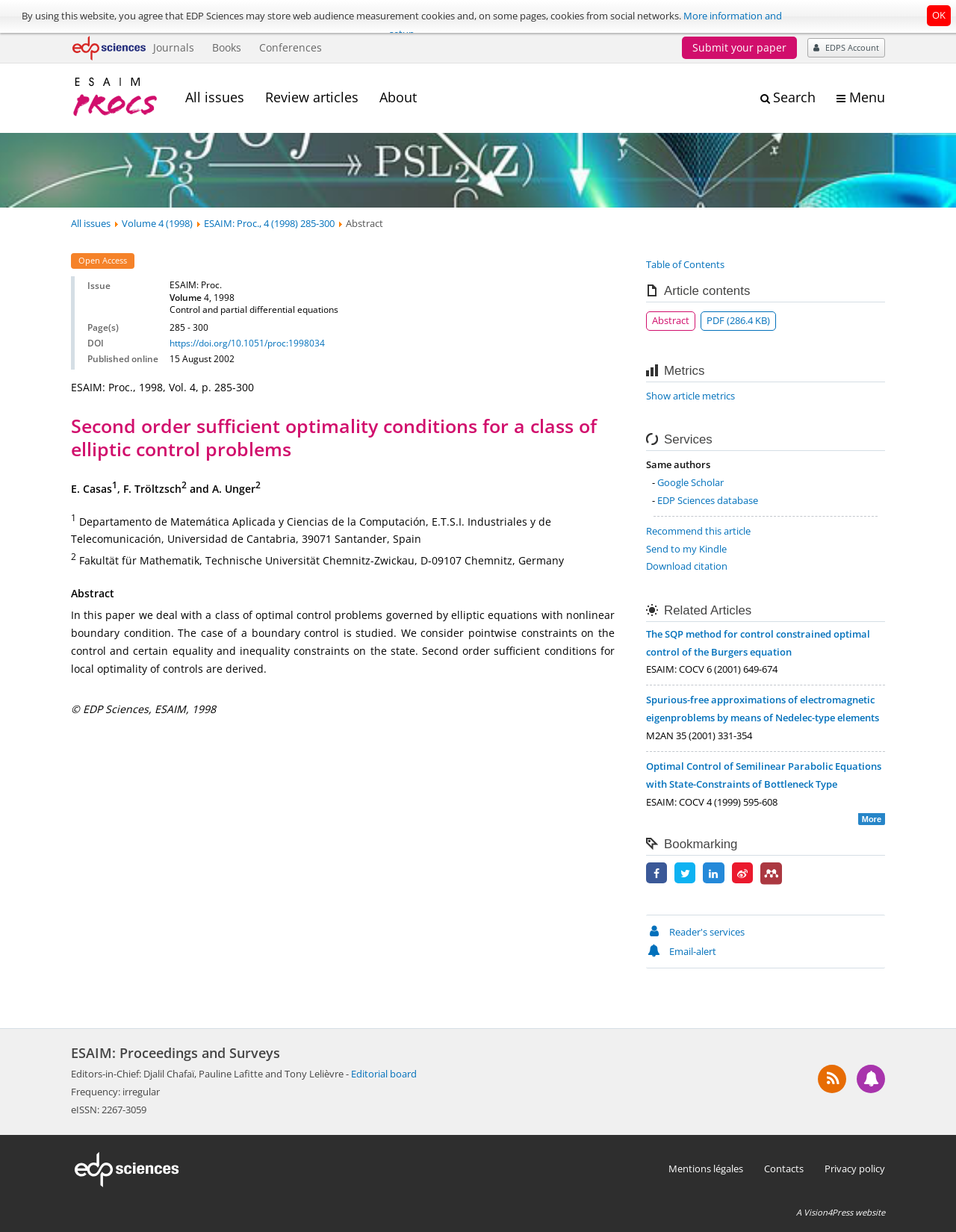What is the name of the journal?
Please provide a comprehensive answer based on the contents of the image.

The name of the journal can be found in the top-left corner of the webpage, where it is written 'ESAIM: Proceedings and Surveys'.